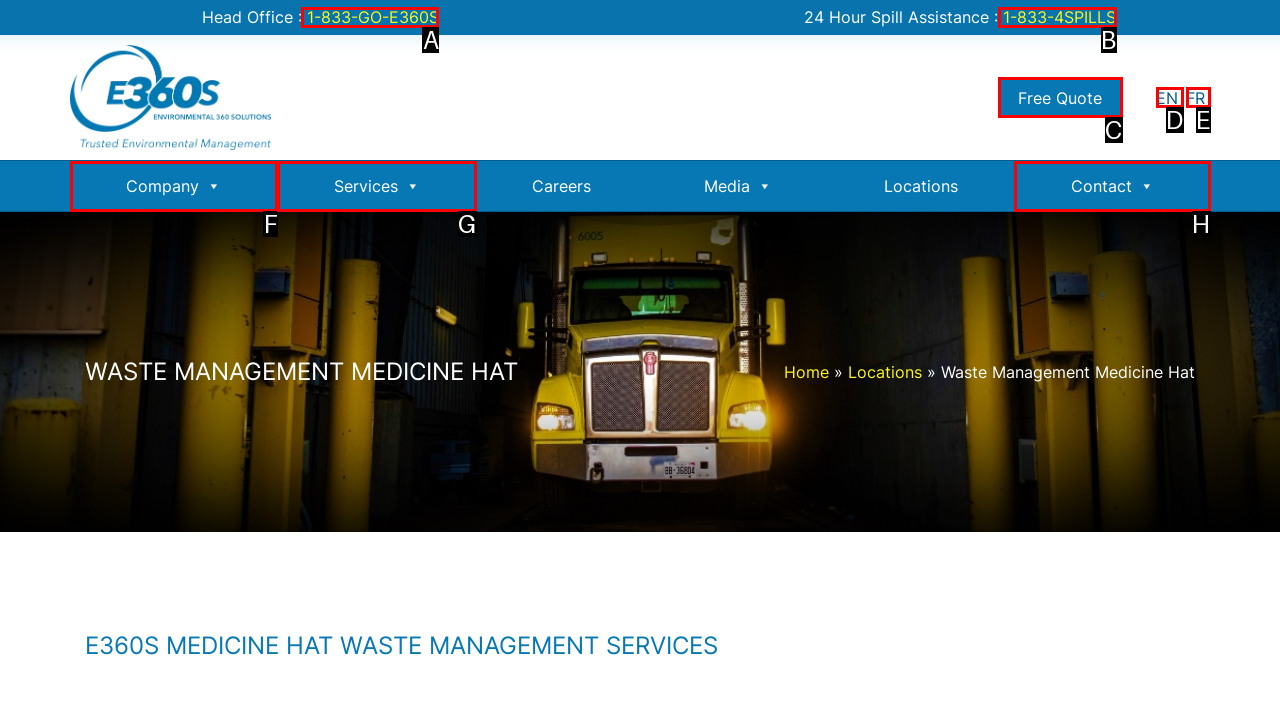Select the letter from the given choices that aligns best with the description: Free Quote. Reply with the specific letter only.

C